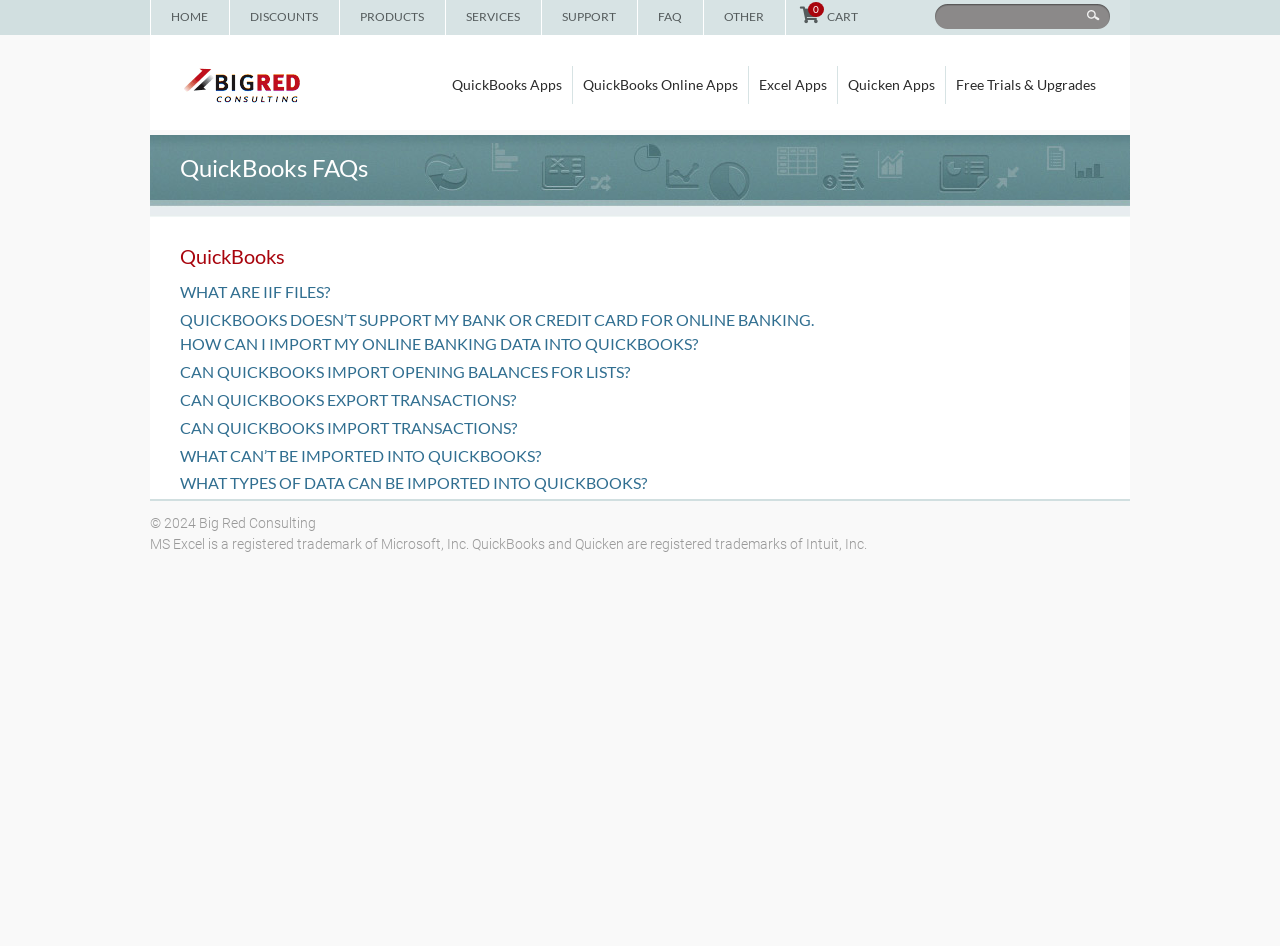Using the description: "Terms and Conditions", determine the UI element's bounding box coordinates. Ensure the coordinates are in the format of four float numbers between 0 and 1, i.e., [left, top, right, bottom].

None